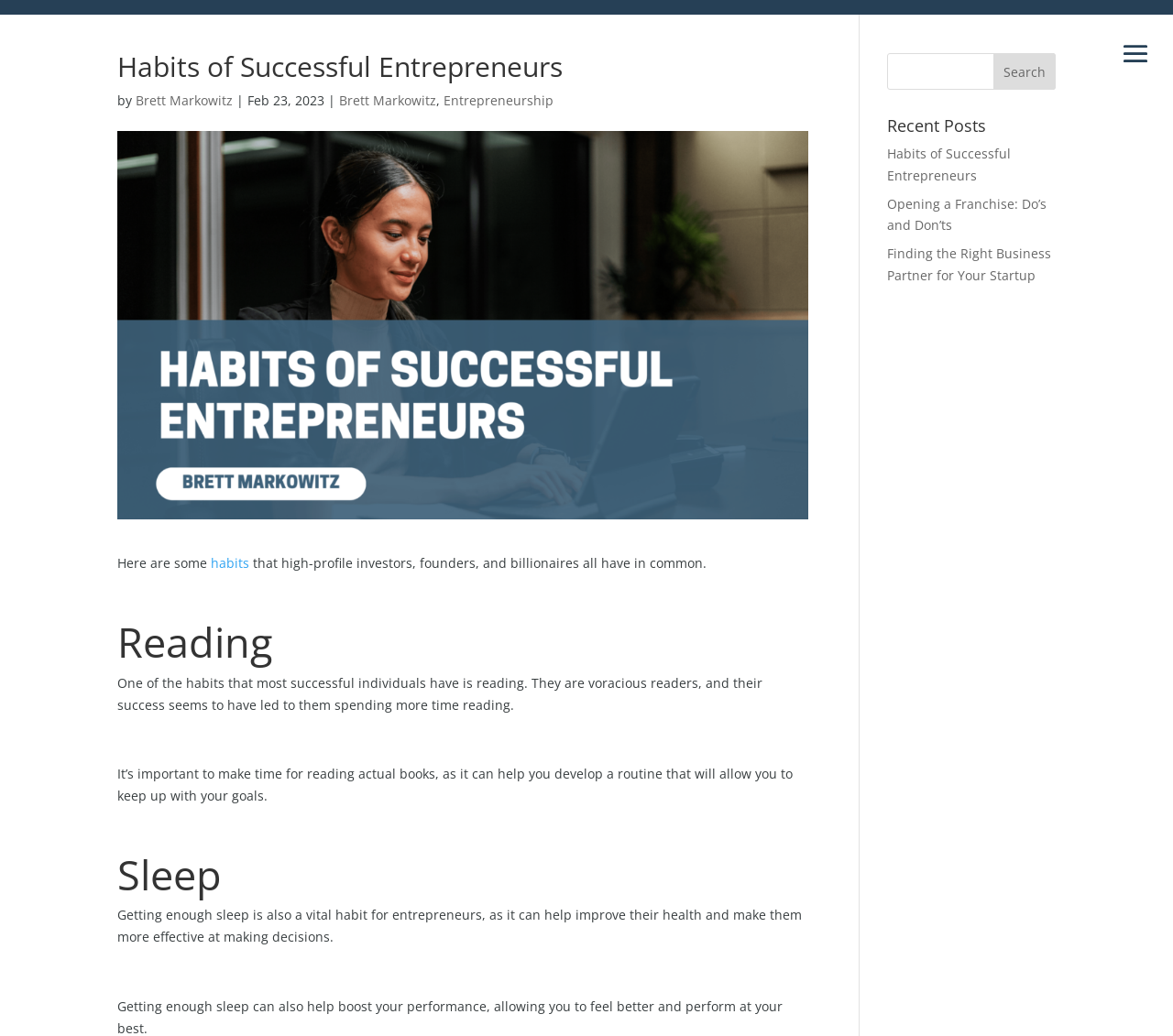Refer to the image and answer the question with as much detail as possible: What is the topic of the article?

The topic of the article can be determined by looking at the main heading 'Habits of Successful Entrepreneurs' which is located at the top of the webpage.